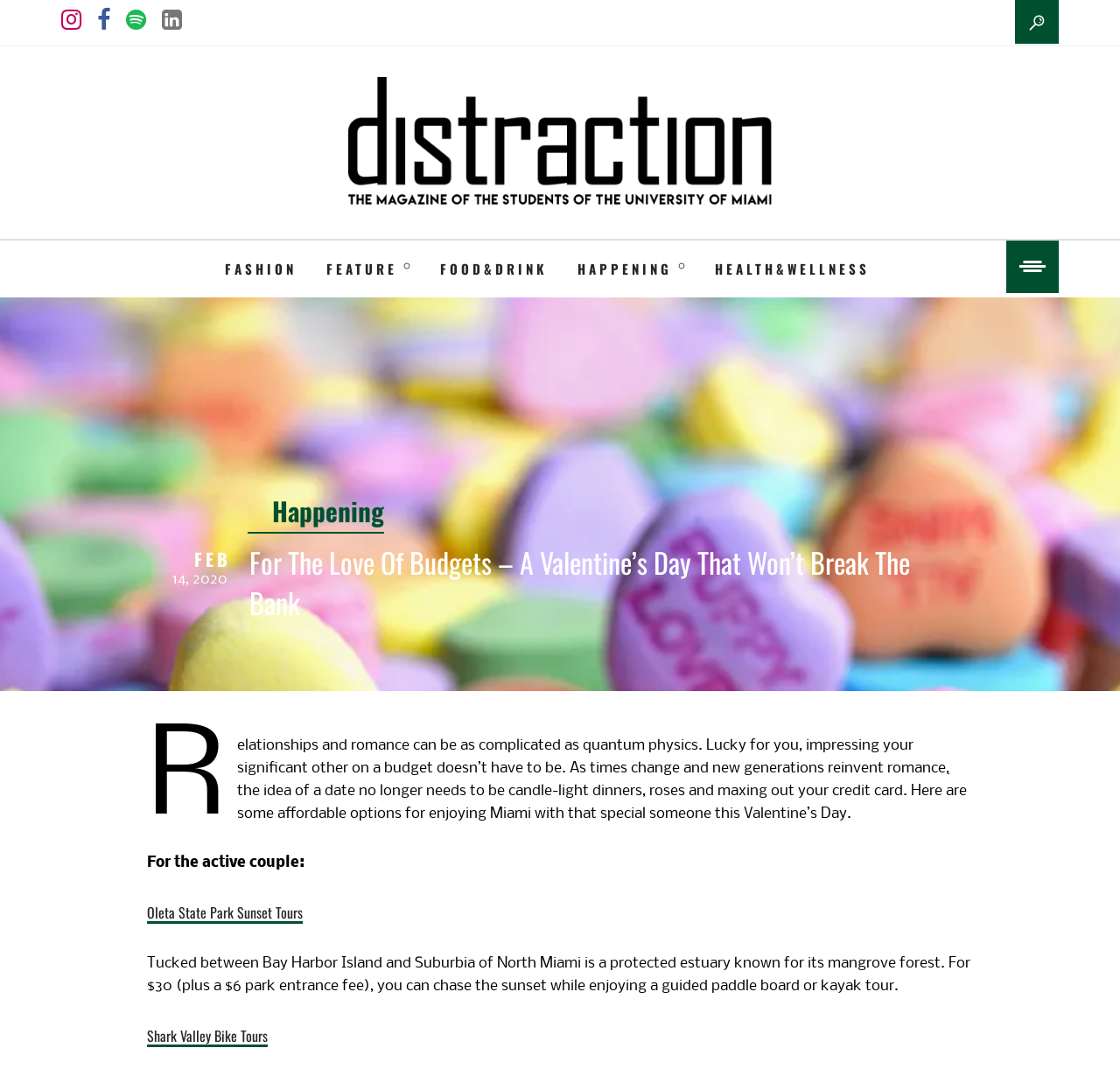Indicate the bounding box coordinates of the element that must be clicked to execute the instruction: "Read the article about Valentine's Day on a budget". The coordinates should be given as four float numbers between 0 and 1, i.e., [left, top, right, bottom].

[0.223, 0.504, 0.859, 0.579]